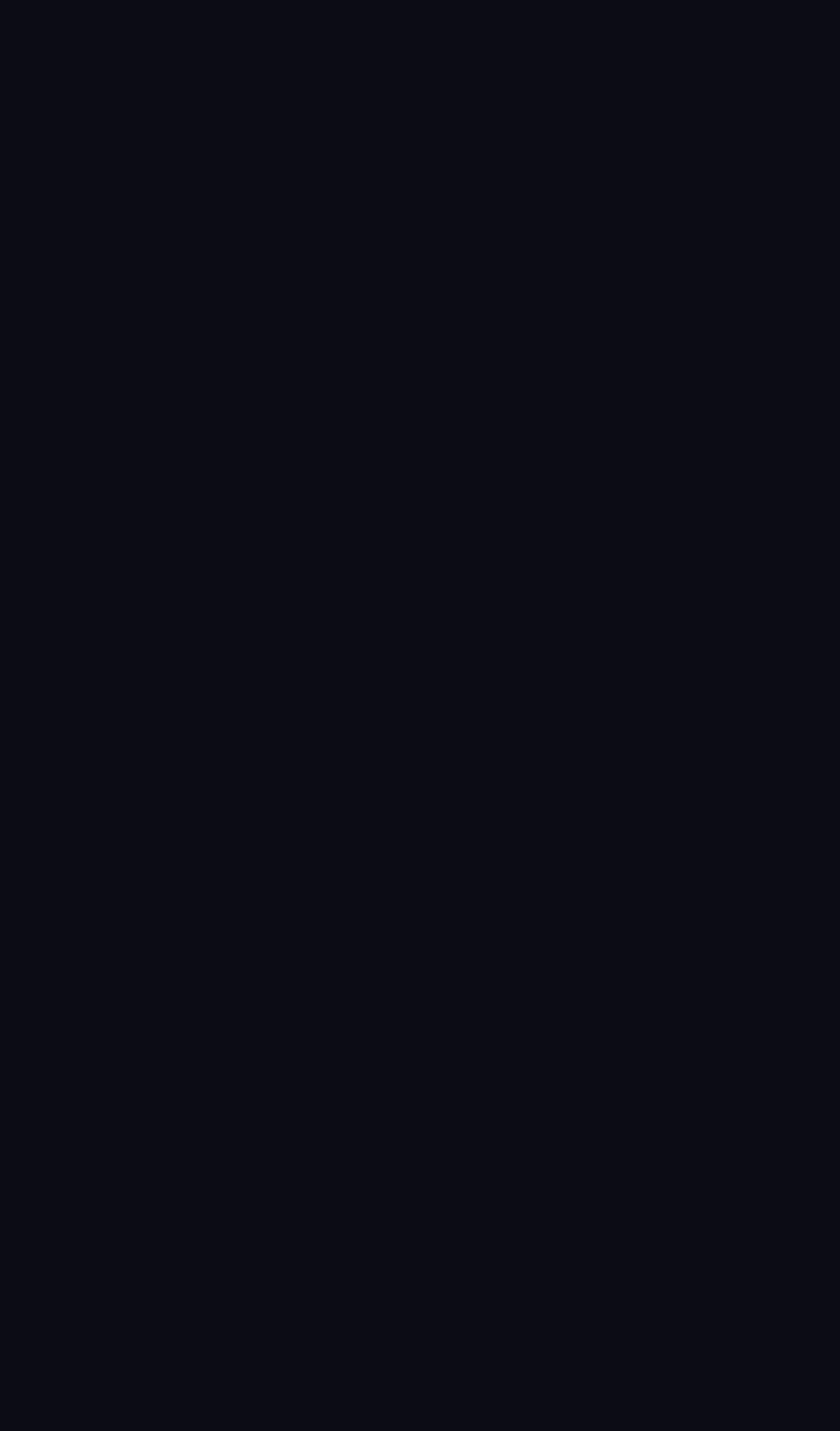Answer the question below with a single word or a brief phrase: 
What is the name of the design studio?

Dgrees